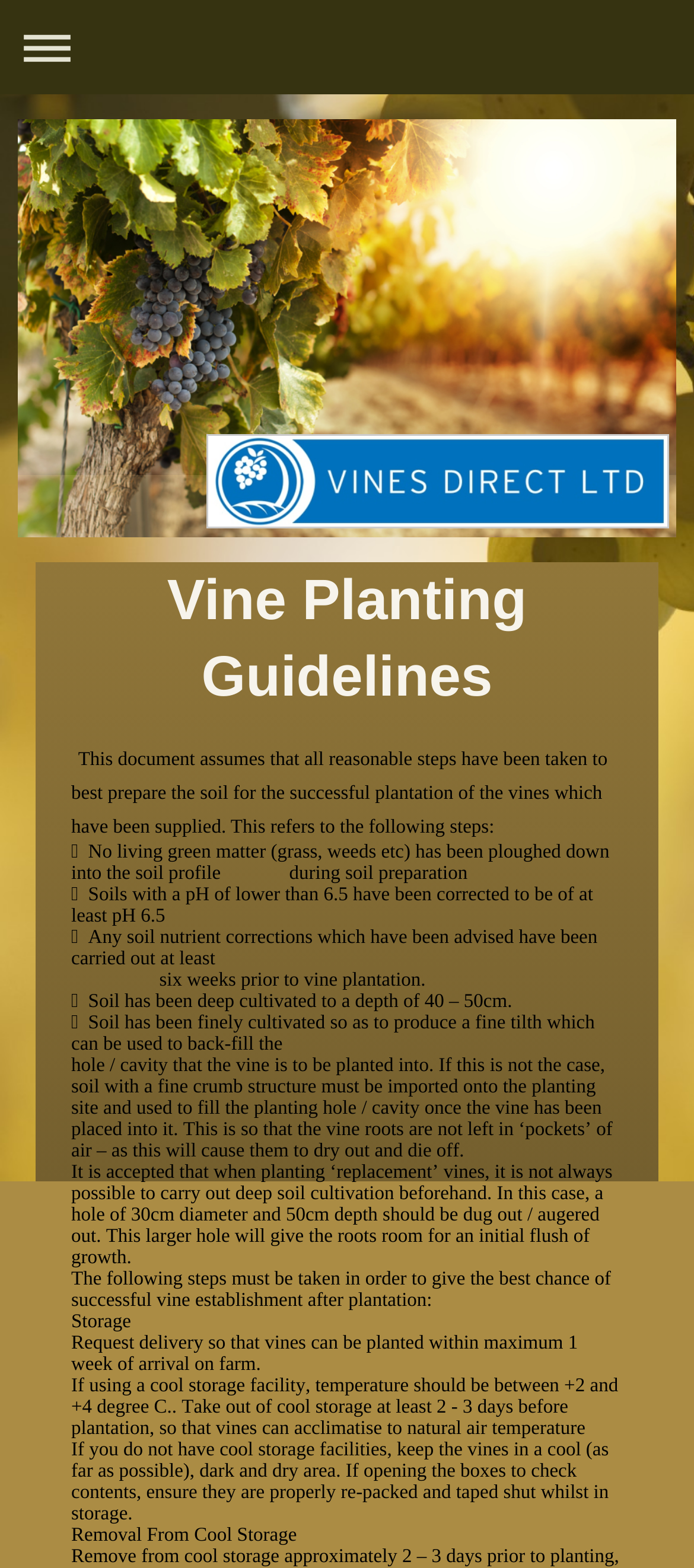Using the information shown in the image, answer the question with as much detail as possible: How long should vines be stored before planting?

According to the guidelines, it is recommended to plant the vines within a maximum of 1 week of arrival on the farm, to ensure their optimal condition and successful establishment.